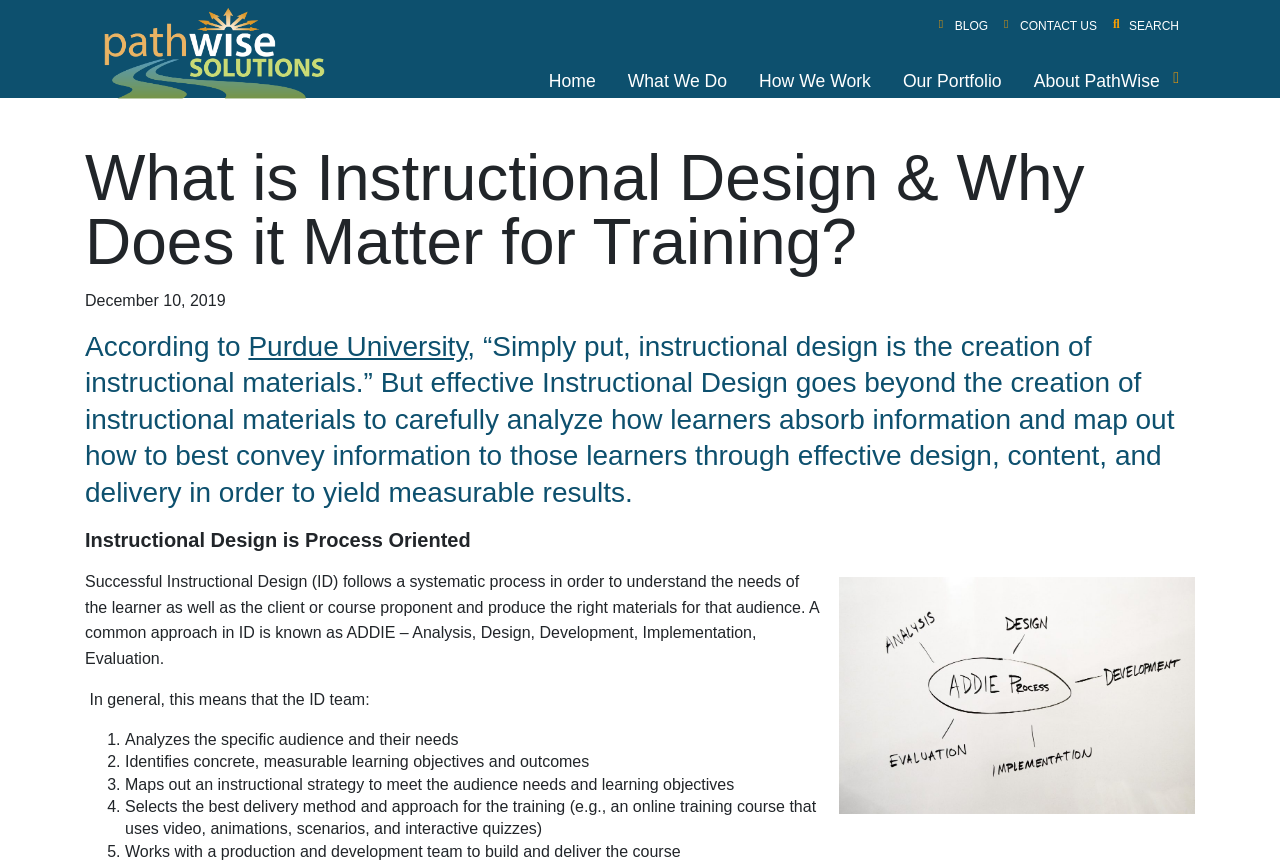Answer the question below using just one word or a short phrase: 
What is the name of the company?

PathWise Solutions Inc.